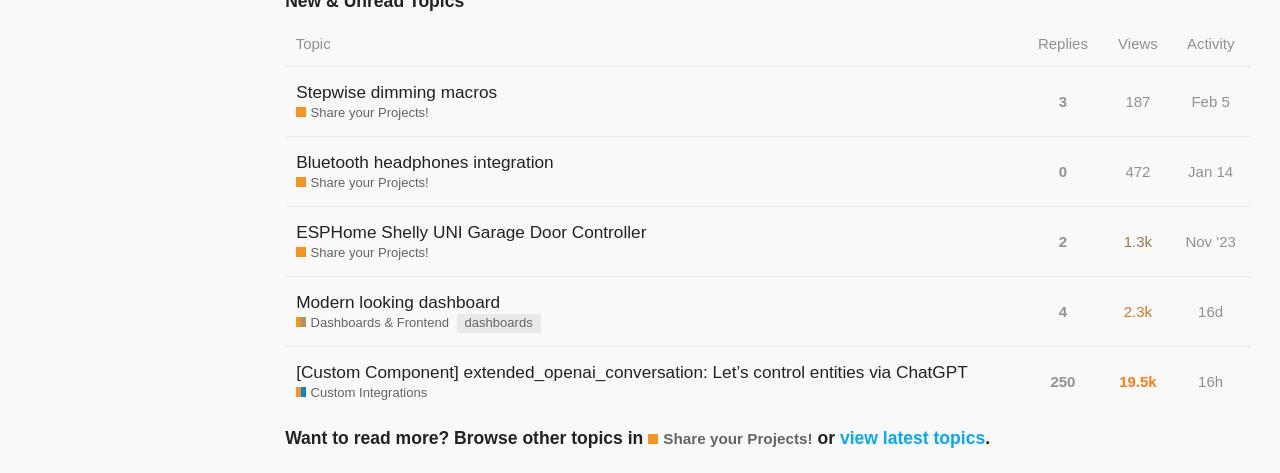Identify the bounding box of the HTML element described as: "Monash University data protection policy".

None